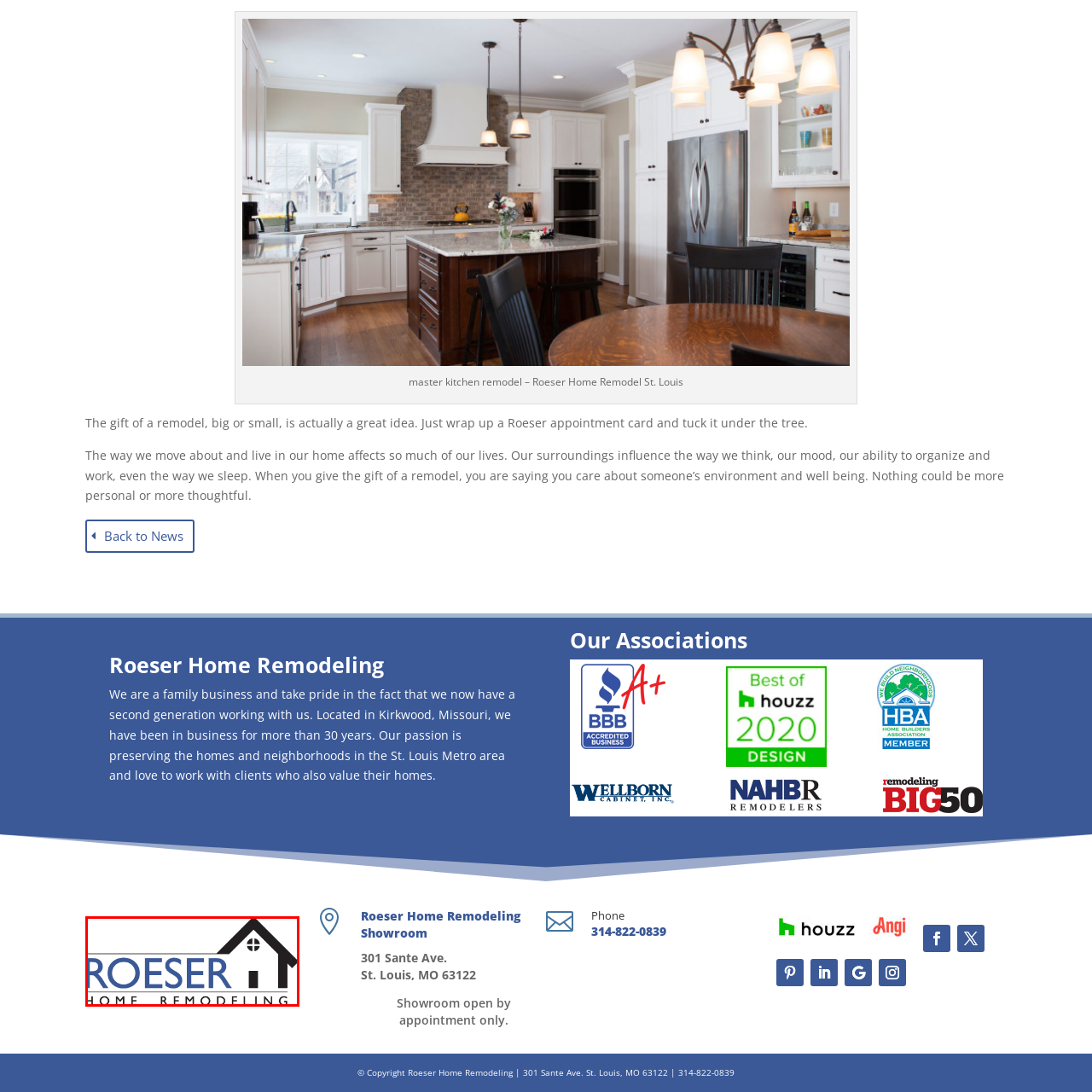Inspect the image outlined by the red box and answer the question using a single word or phrase:
Where is Roeser Home Remodeling based?

St. Louis, Missouri